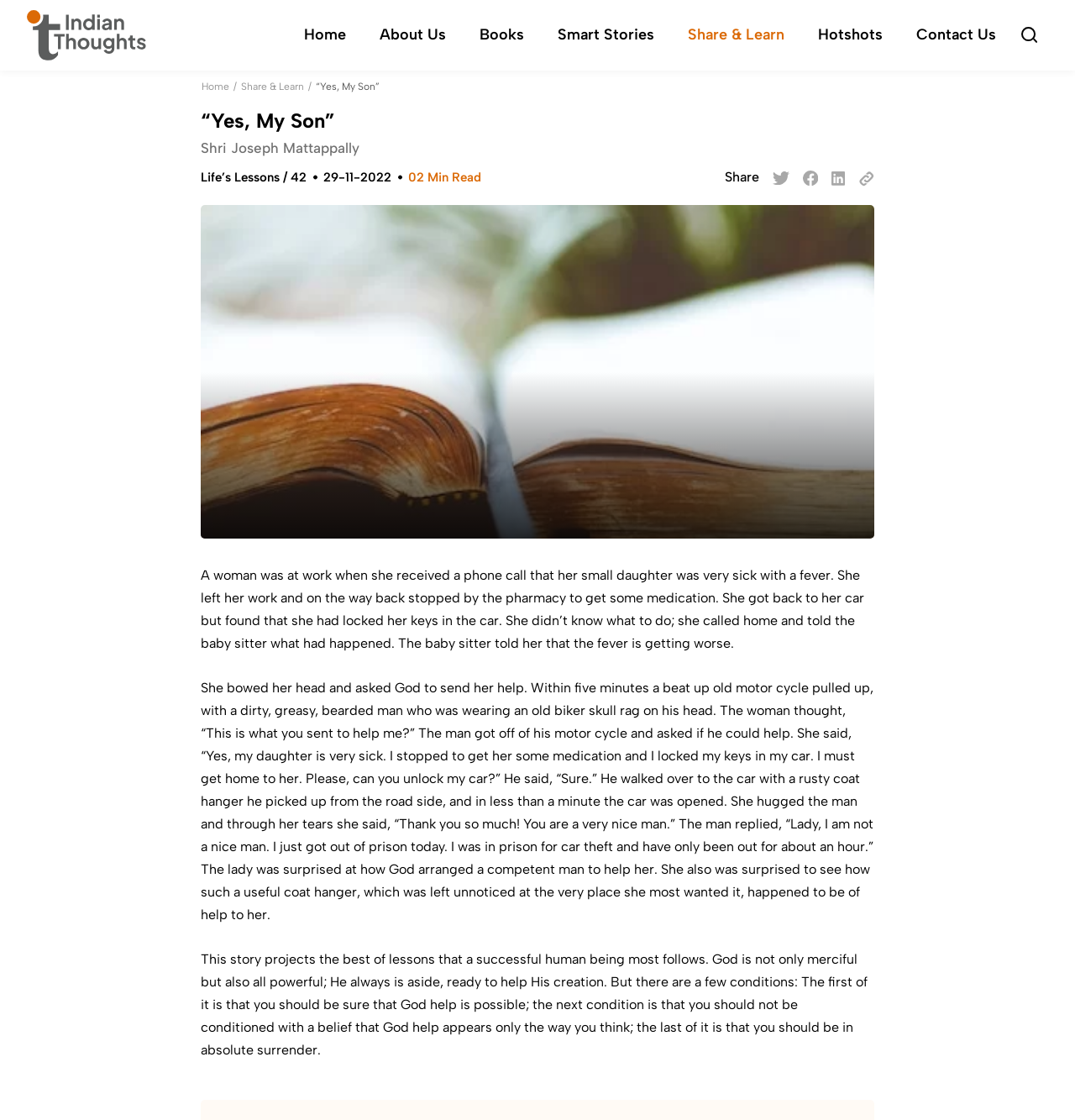Locate the bounding box coordinates of the clickable area needed to fulfill the instruction: "Click the 'Share & Learn' link".

[0.626, 0.015, 0.744, 0.048]